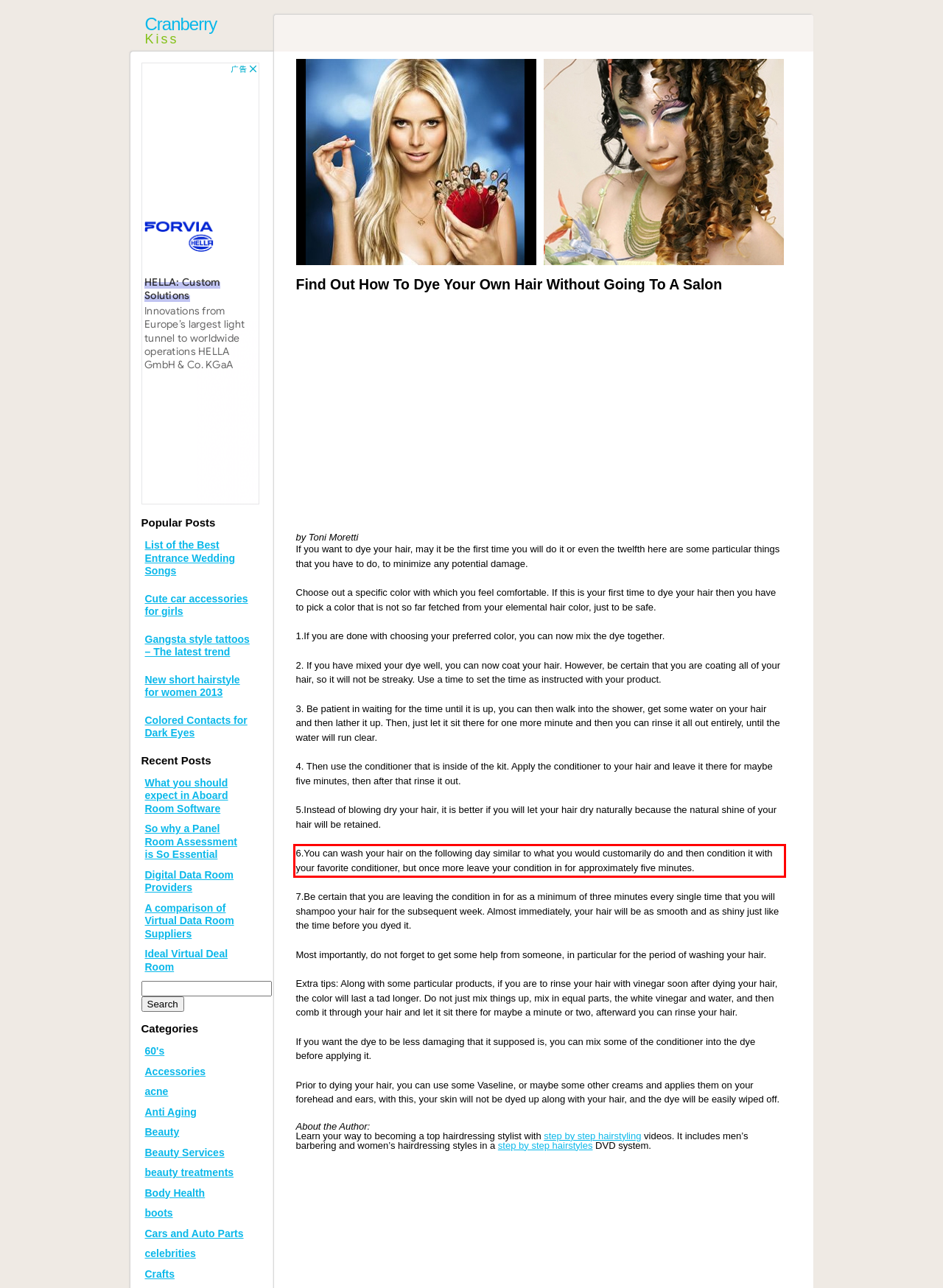Locate the red bounding box in the provided webpage screenshot and use OCR to determine the text content inside it.

6.You can wash your hair on the following day similar to what you would customarily do and then condition it with your favorite conditioner, but once more leave your condition in for approximately five minutes.